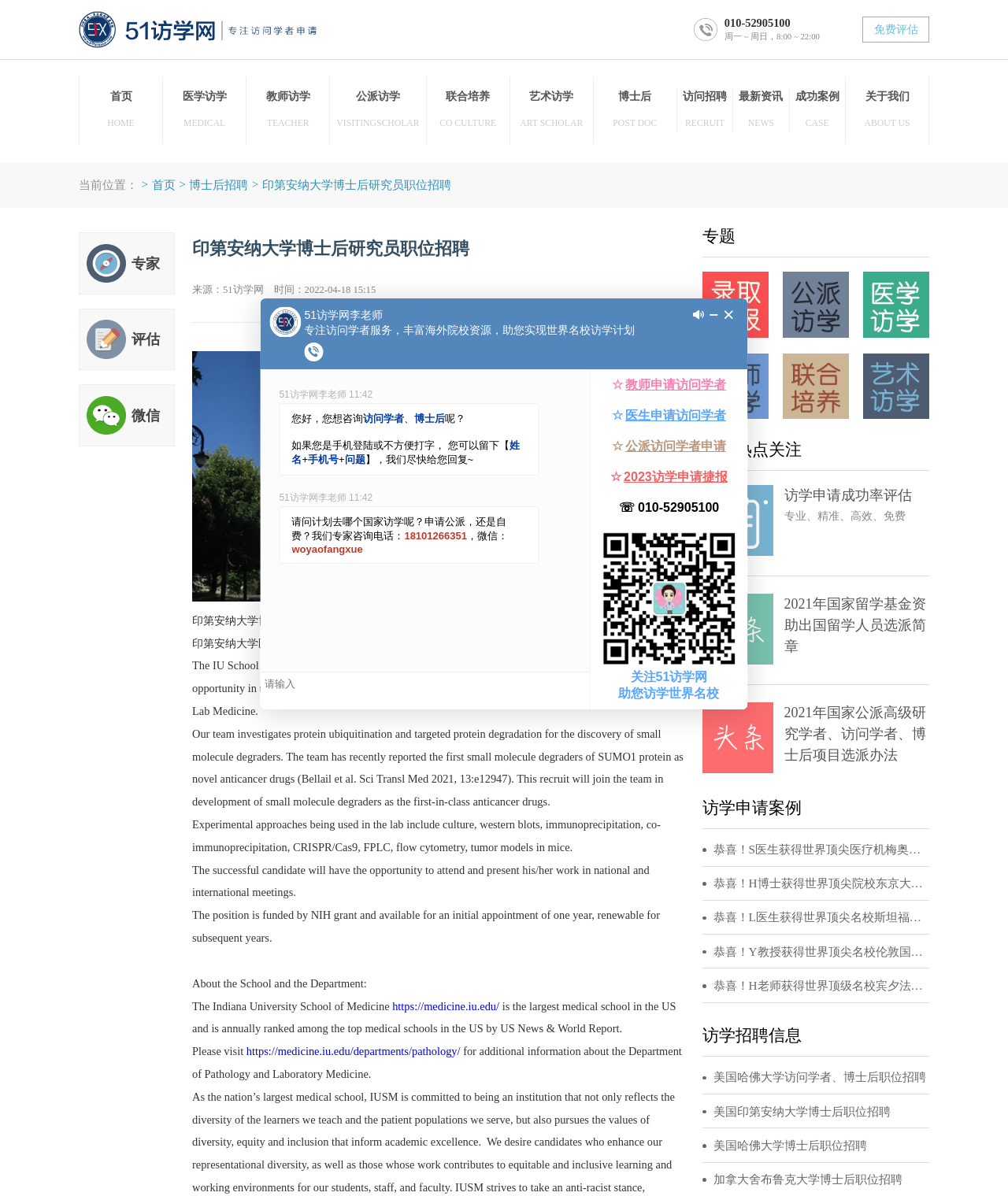Please locate the clickable area by providing the bounding box coordinates to follow this instruction: "Click on the Tutorialized logo".

None